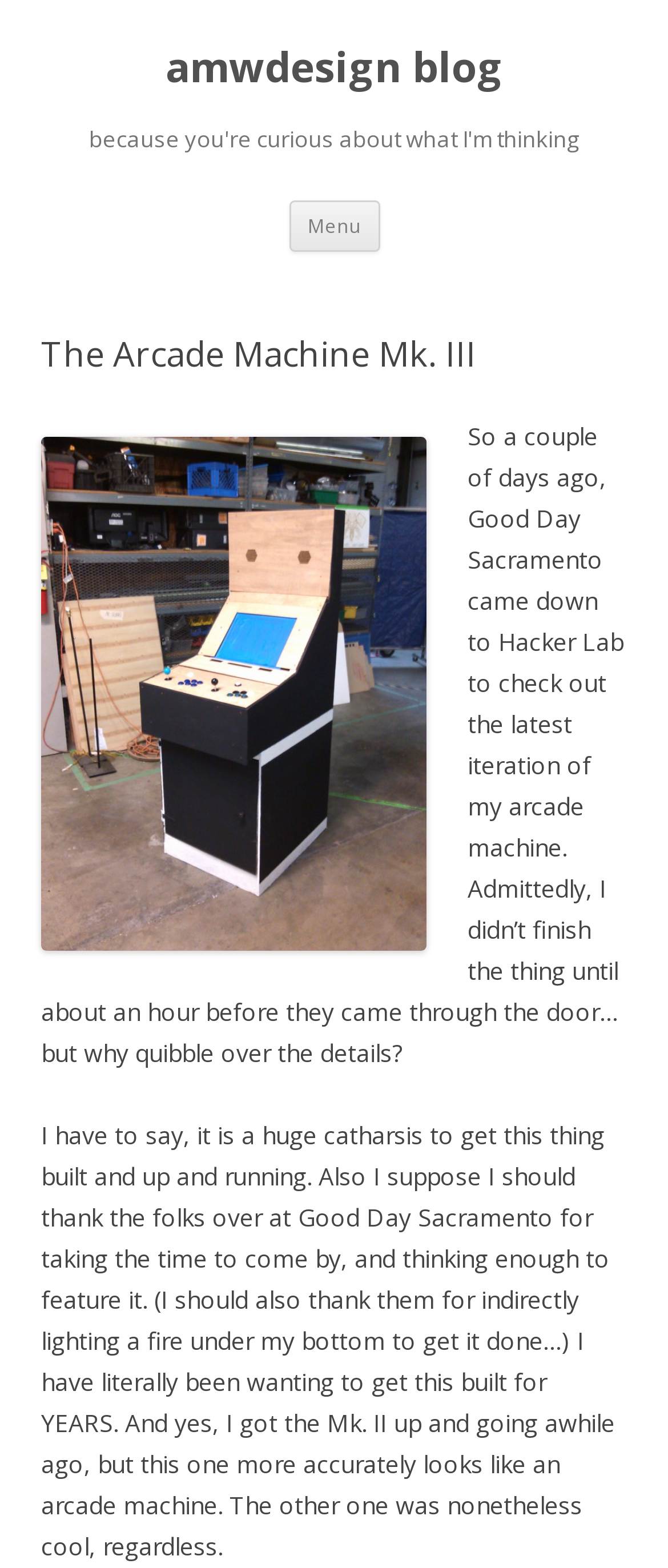How long has the author wanted to build the arcade machine?
Please ensure your answer to the question is detailed and covers all necessary aspects.

The author mentions 'I have literally been wanting to get this built for YEARS', indicating that they have been wanting to build the arcade machine for a long time.